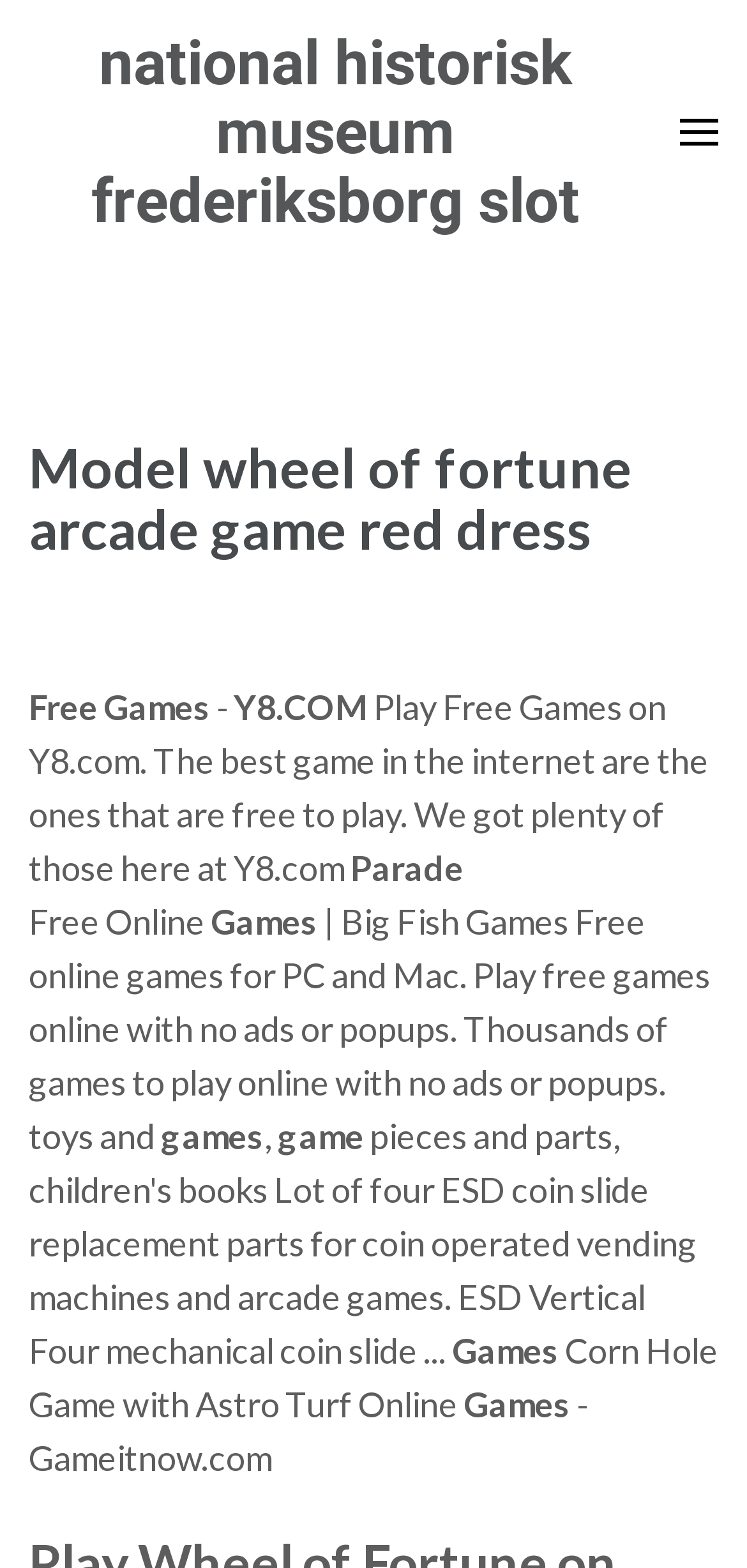Carefully observe the image and respond to the question with a detailed answer:
Is the website related to arcade games?

The presence of text 'Model wheel of fortune arcade game red dress' and 'arcade games' in the webpage suggests that the website is related to arcade games.